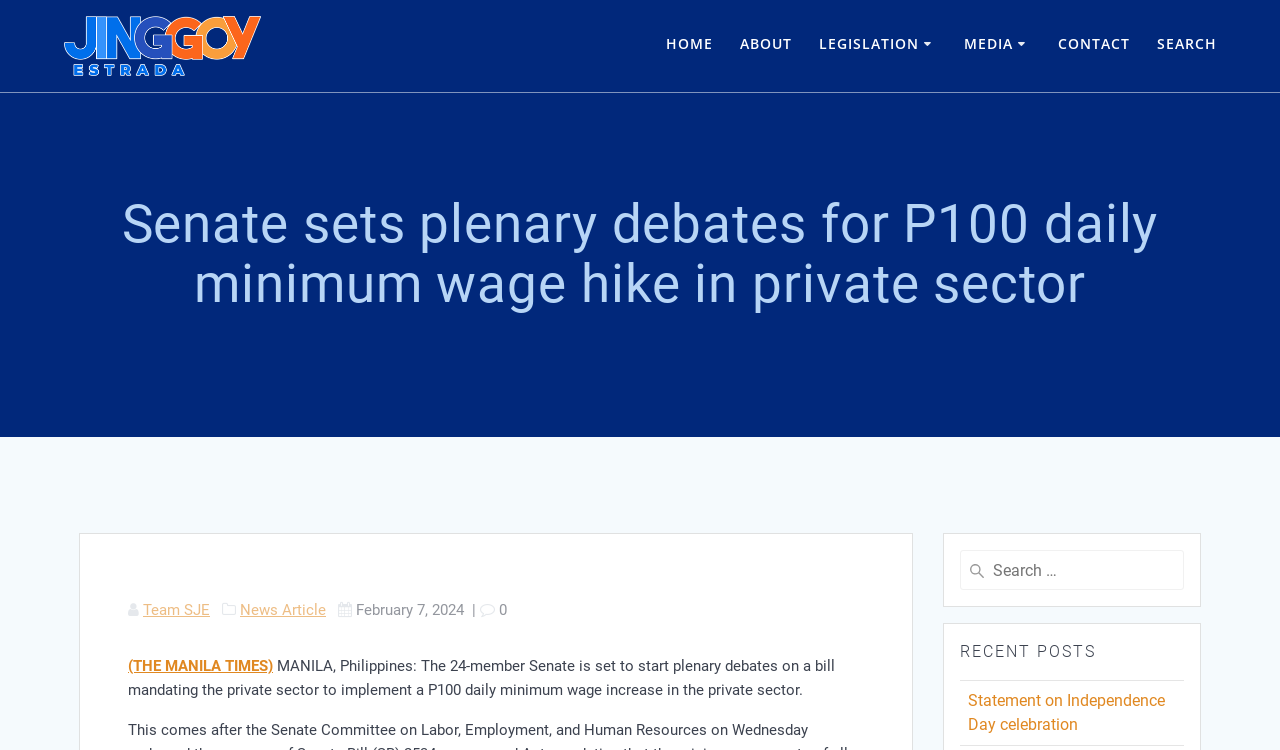What is the name of the news organization?
Examine the webpage screenshot and provide an in-depth answer to the question.

I found the answer by looking at the link with the text '(THE MANILA TIMES)' which is located at the bottom of the webpage.